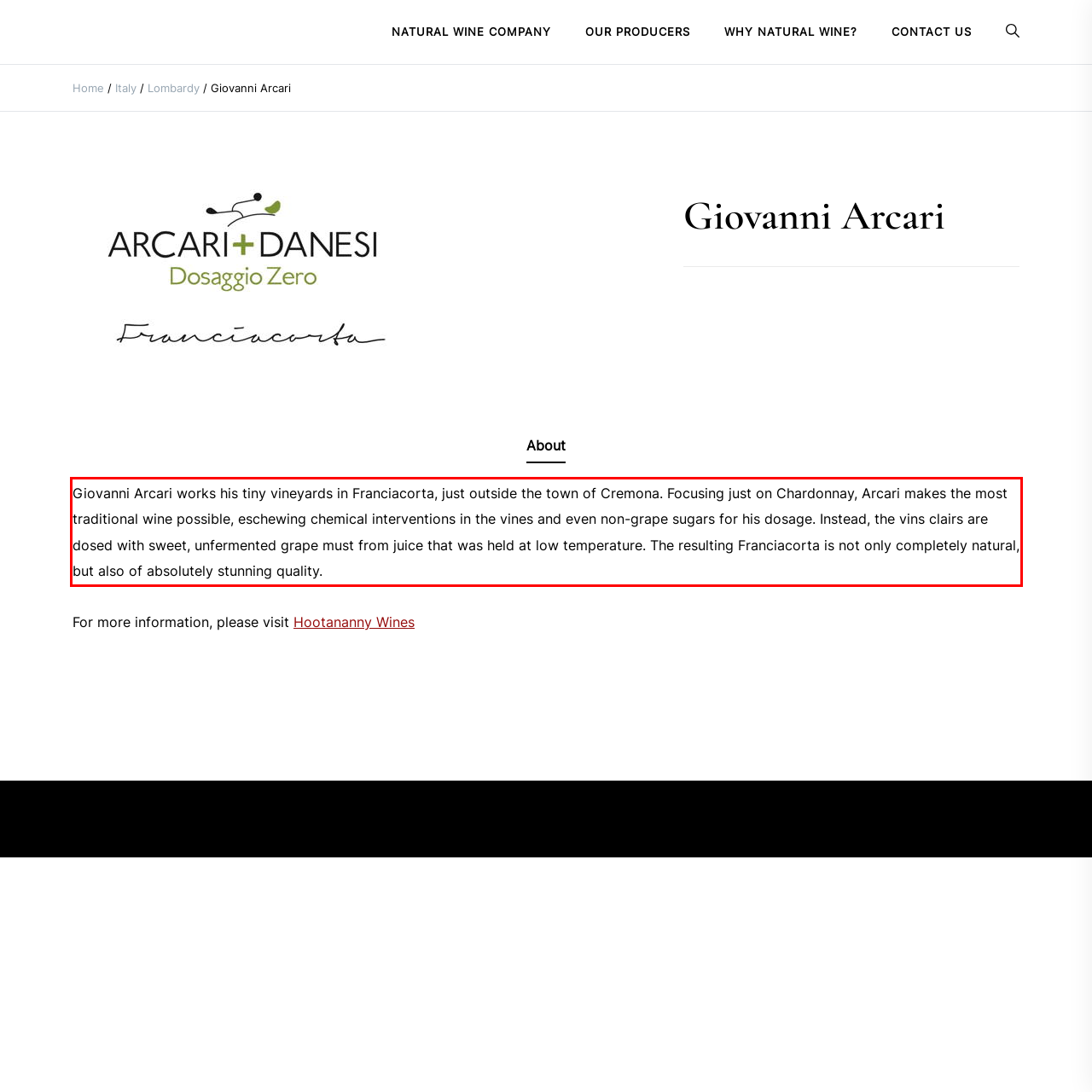Within the screenshot of a webpage, identify the red bounding box and perform OCR to capture the text content it contains.

Giovanni Arcari works his tiny vineyards in Franciacorta, just outside the town of Cremona. Focusing just on Chardonnay, Arcari makes the most traditional wine possible, eschewing chemical interventions in the vines and even non-grape sugars for his dosage. Instead, the vins clairs are dosed with sweet, unfermented grape must from juice that was held at low temperature. The resulting Franciacorta is not only completely natural, but also of absolutely stunning quality.